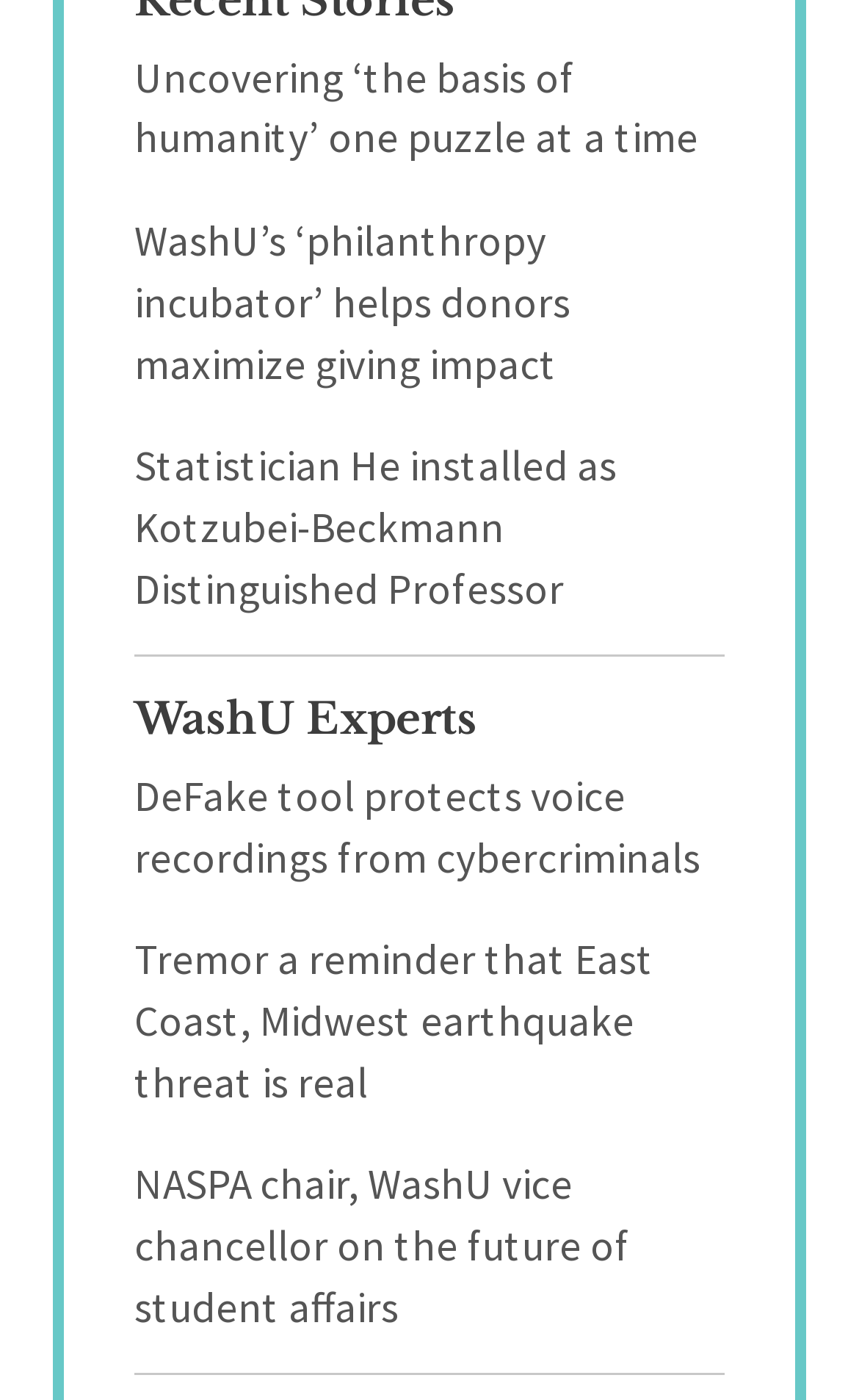Reply to the question with a single word or phrase:
What is the topic of the last link?

Student affairs